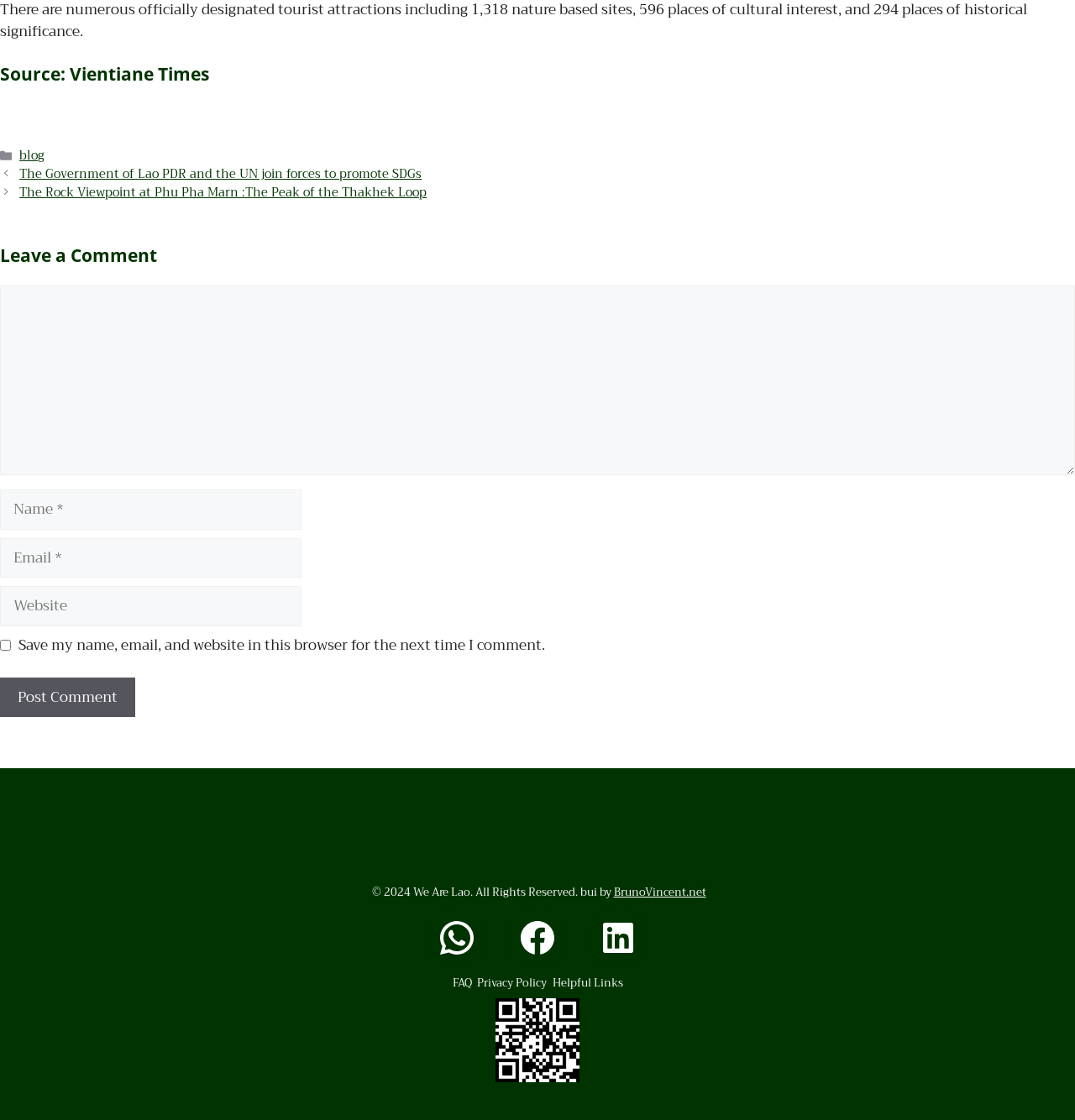Please determine the bounding box coordinates for the element that should be clicked to follow these instructions: "Contact through WhatsApp".

[0.397, 0.81, 0.453, 0.864]